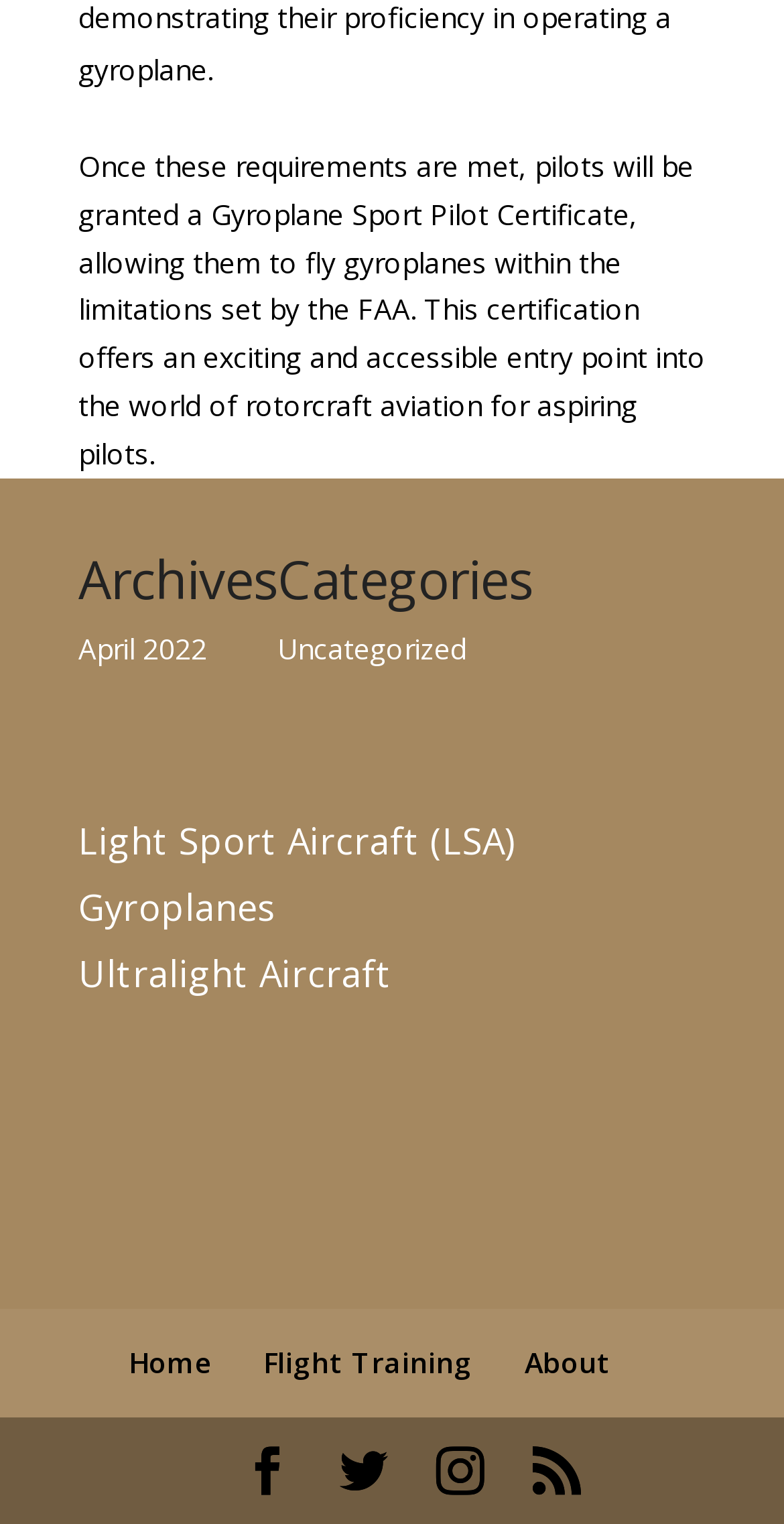Find the bounding box coordinates of the clickable element required to execute the following instruction: "go to April 2022". Provide the coordinates as four float numbers between 0 and 1, i.e., [left, top, right, bottom].

[0.1, 0.413, 0.264, 0.438]